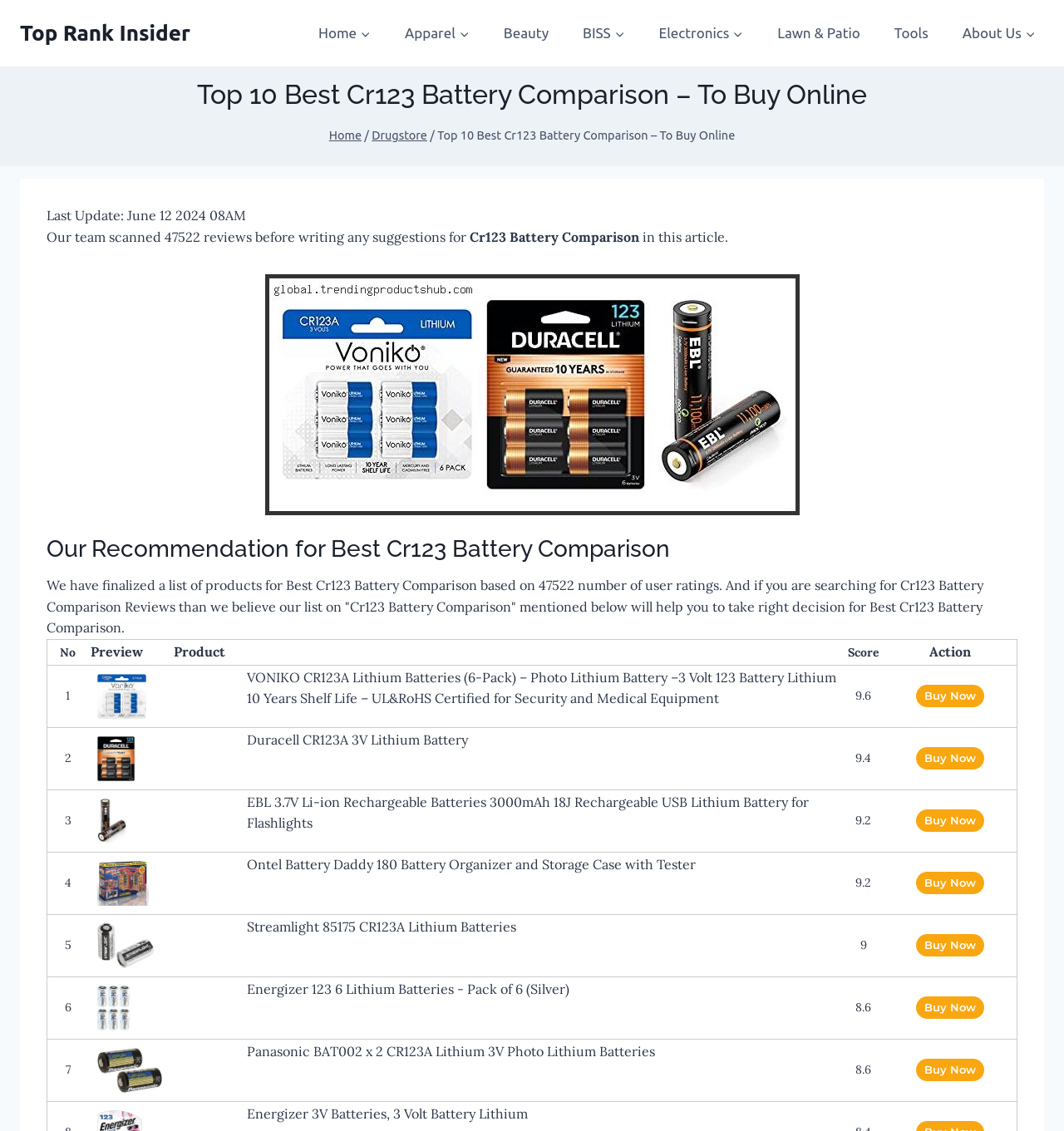Please provide a comprehensive answer to the question below using the information from the image: How many products are compared in this Cr123 Battery Comparison?

I counted the number of rows in the table that compares different Cr123 Battery products, and there are 10 rows, each representing a different product.